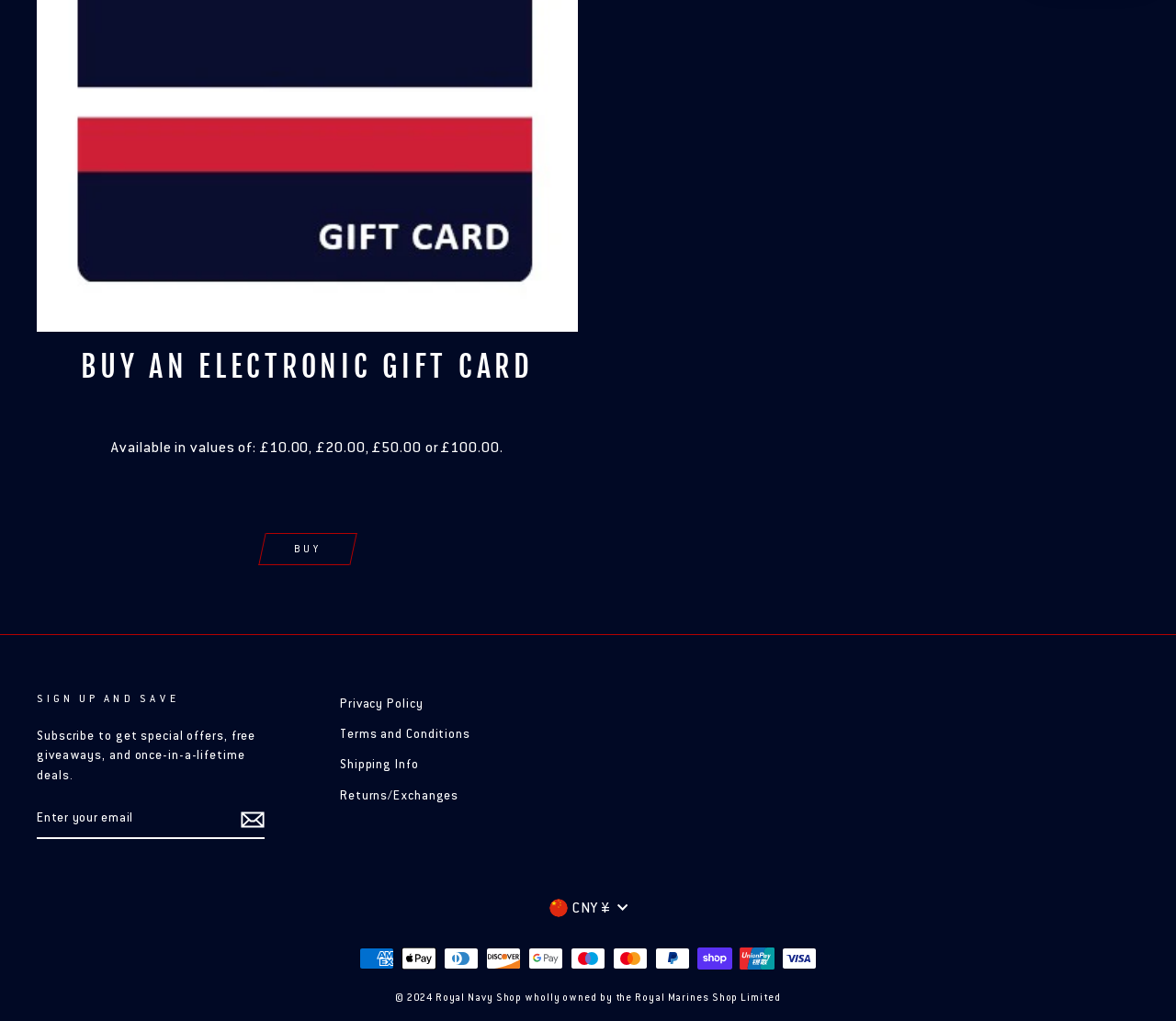Answer the question in a single word or phrase:
What are the available gift card values?

£10.00, £20.00, £50.00 or £100.00